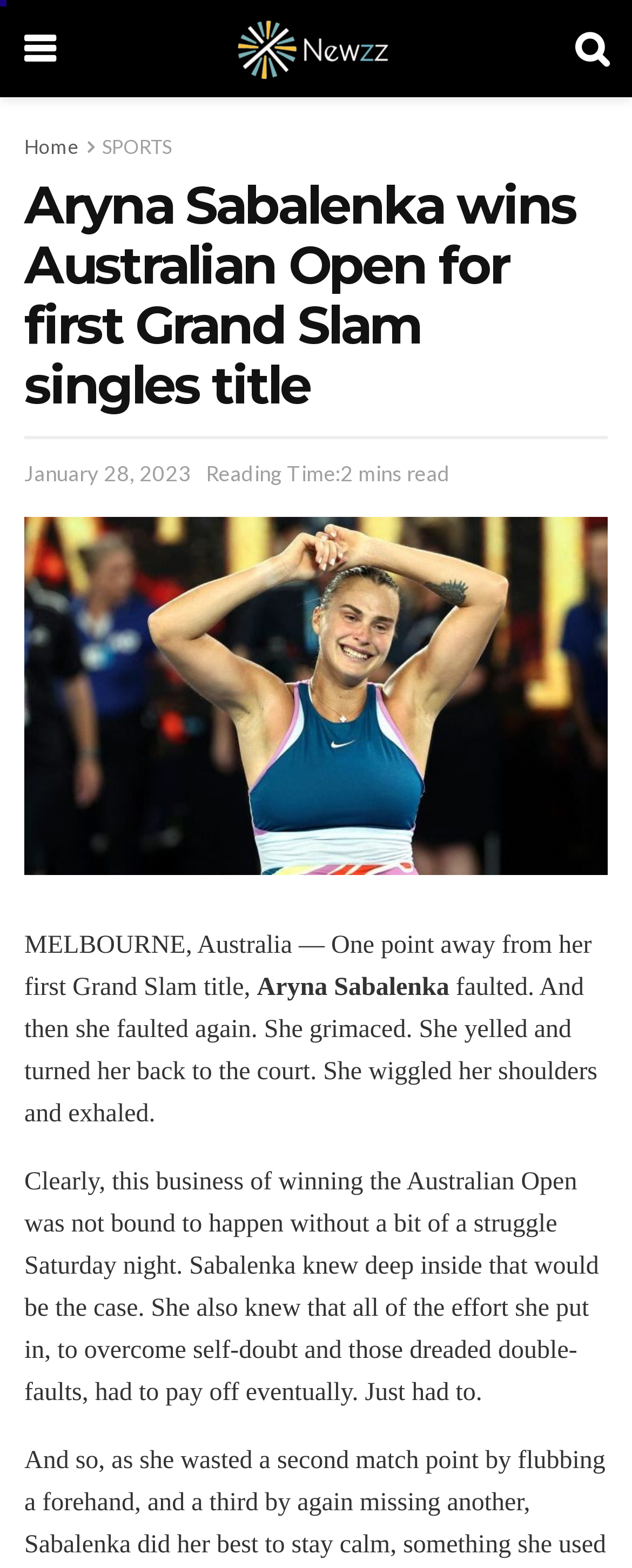Find the bounding box of the web element that fits this description: "SPORTS".

[0.162, 0.086, 0.272, 0.101]